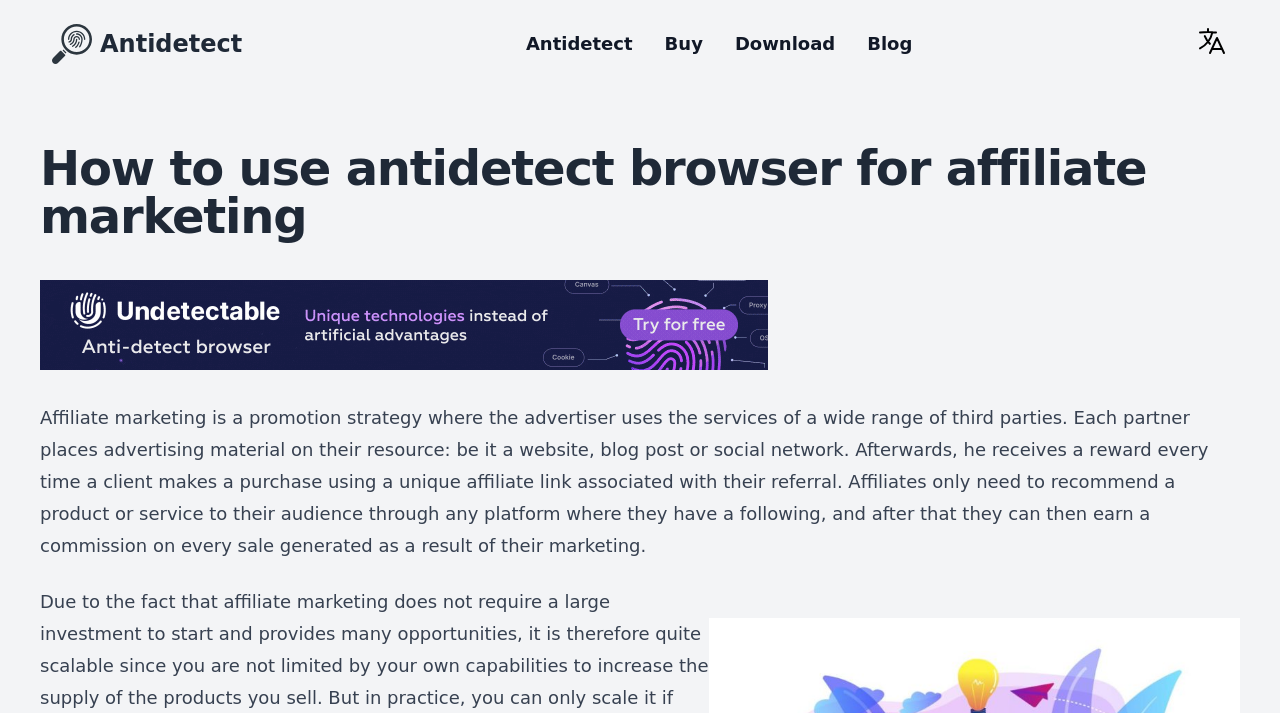Locate the bounding box coordinates of the element that should be clicked to fulfill the instruction: "Click the Download button".

[0.574, 0.046, 0.653, 0.075]